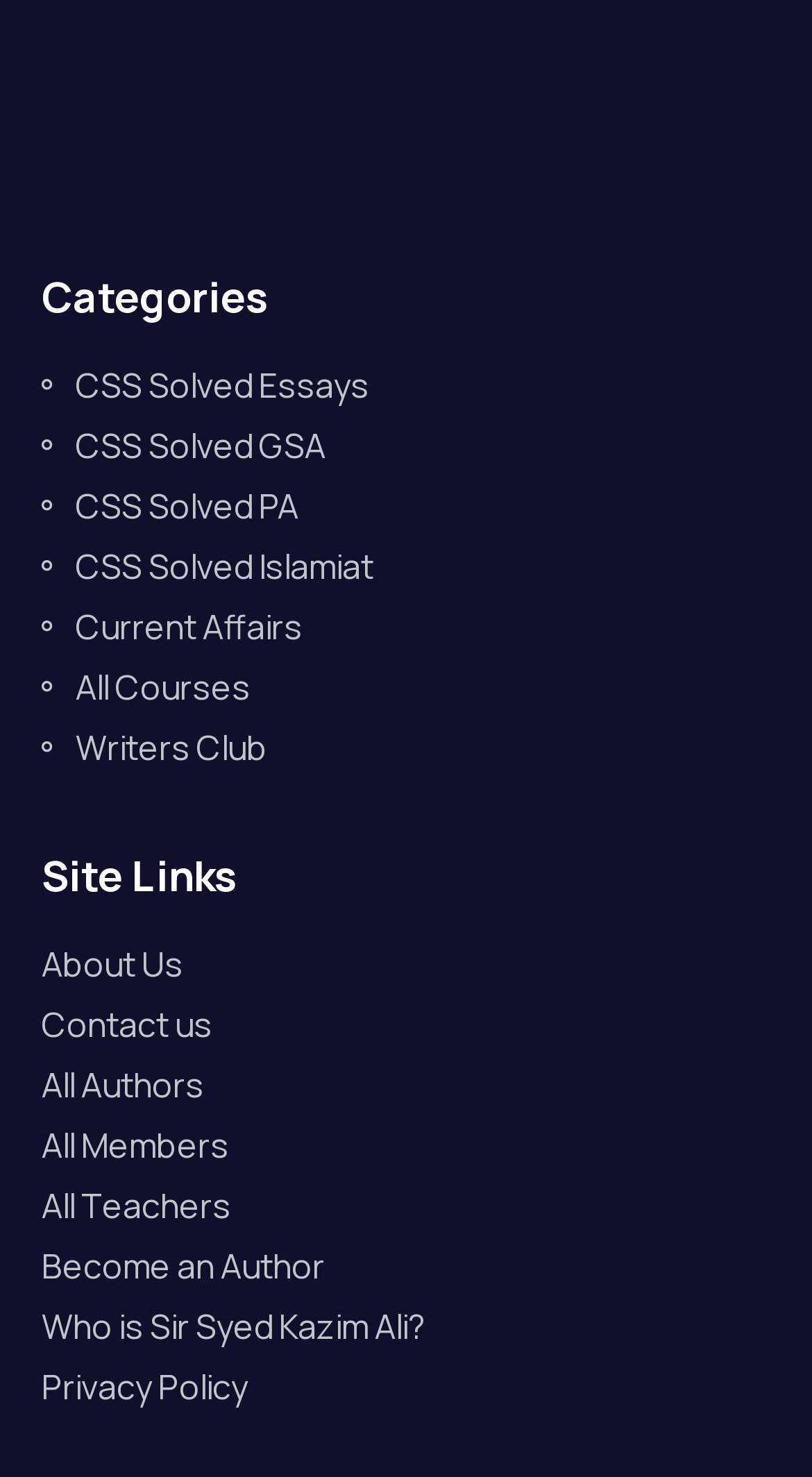Please mark the clickable region by giving the bounding box coordinates needed to complete this instruction: "View CSS Solved Essays".

[0.051, 0.244, 0.949, 0.278]